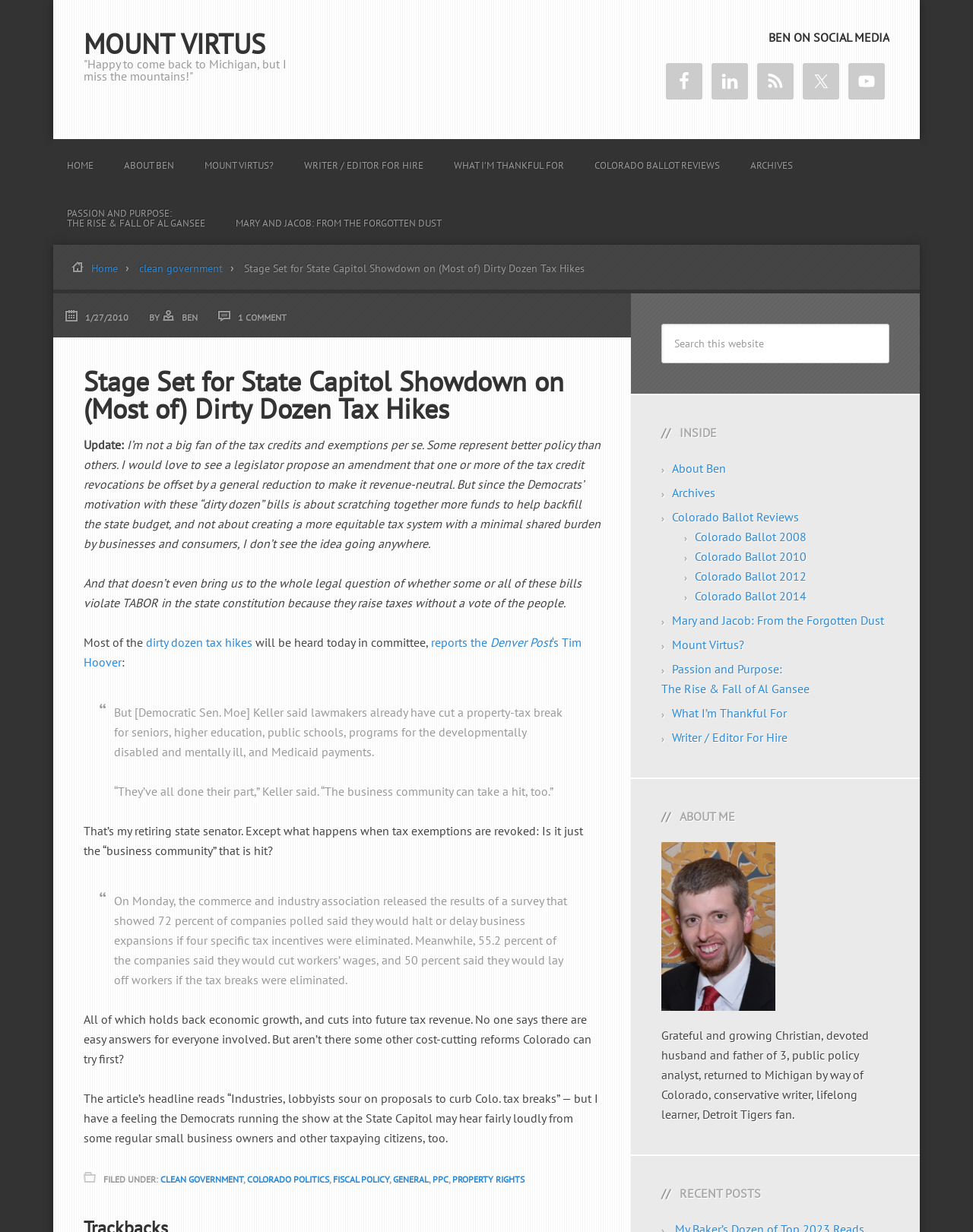Locate the bounding box coordinates of the element's region that should be clicked to carry out the following instruction: "Check the comments". The coordinates need to be four float numbers between 0 and 1, i.e., [left, top, right, bottom].

[0.245, 0.253, 0.295, 0.262]